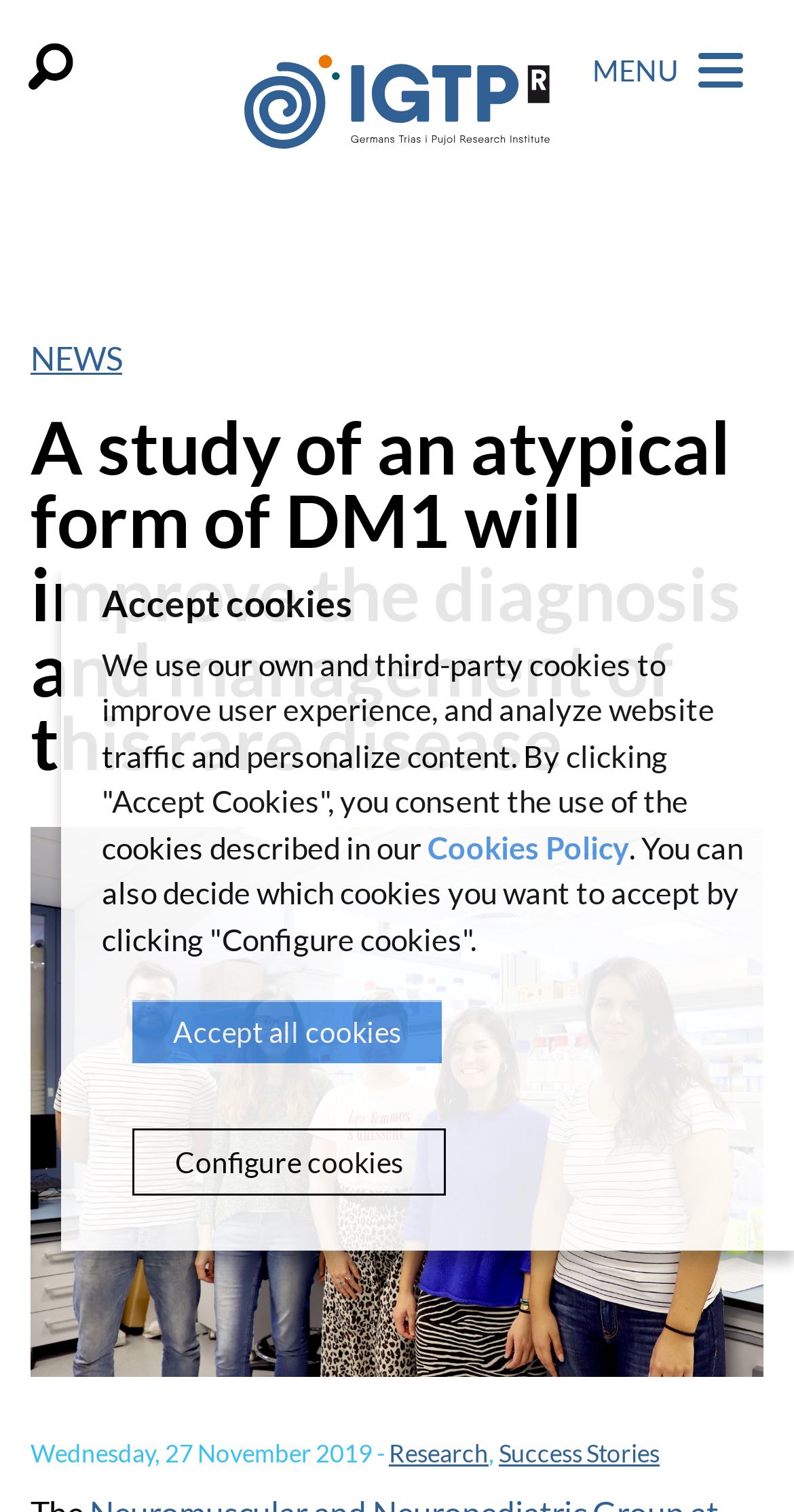Given the element description "Cookies Policy" in the screenshot, predict the bounding box coordinates of that UI element.

[0.538, 0.548, 0.792, 0.576]